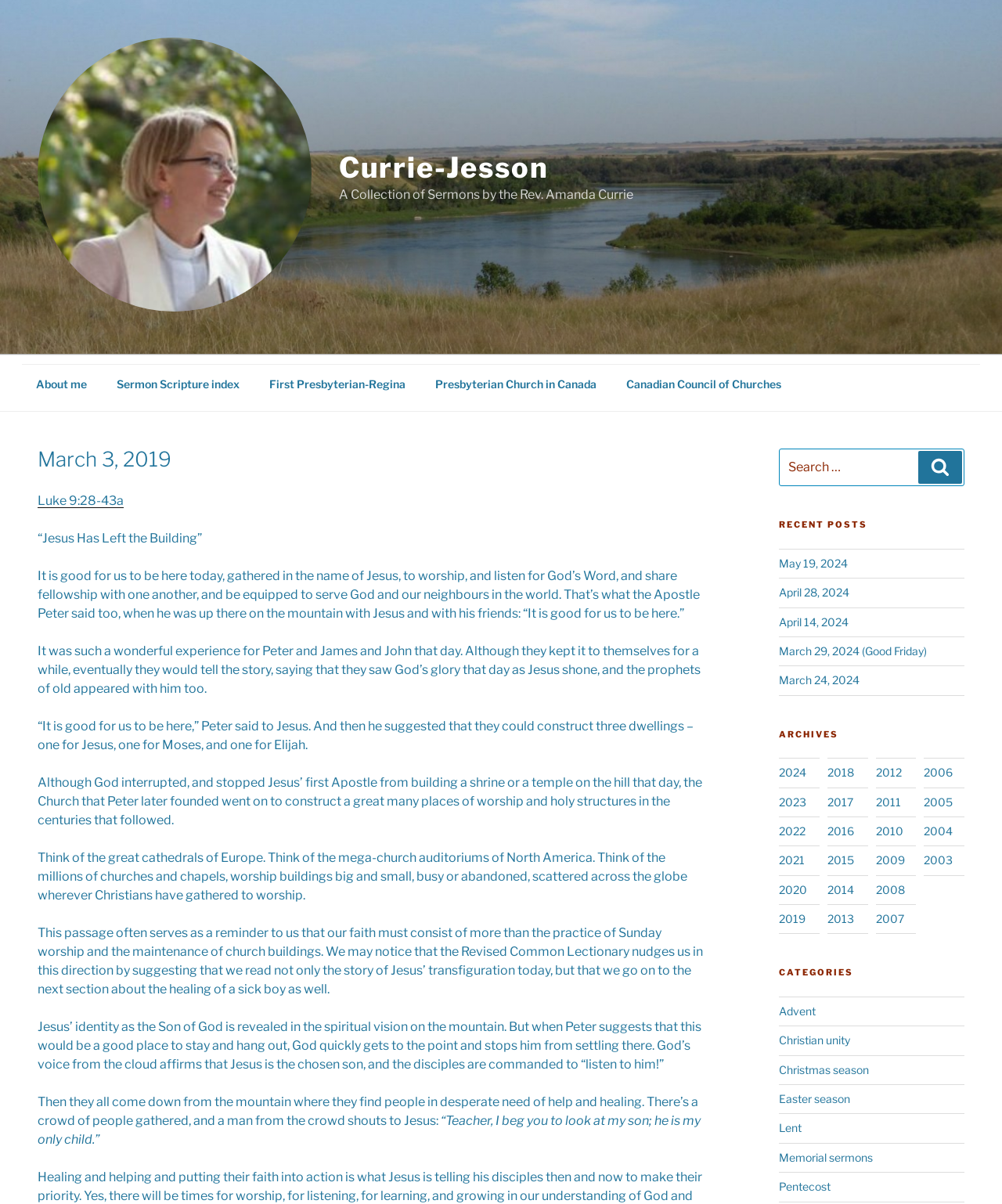From the webpage screenshot, predict the bounding box coordinates (top-left x, top-left y, bottom-right x, bottom-right y) for the UI element described here: Canadian Council of Churches

[0.611, 0.303, 0.793, 0.335]